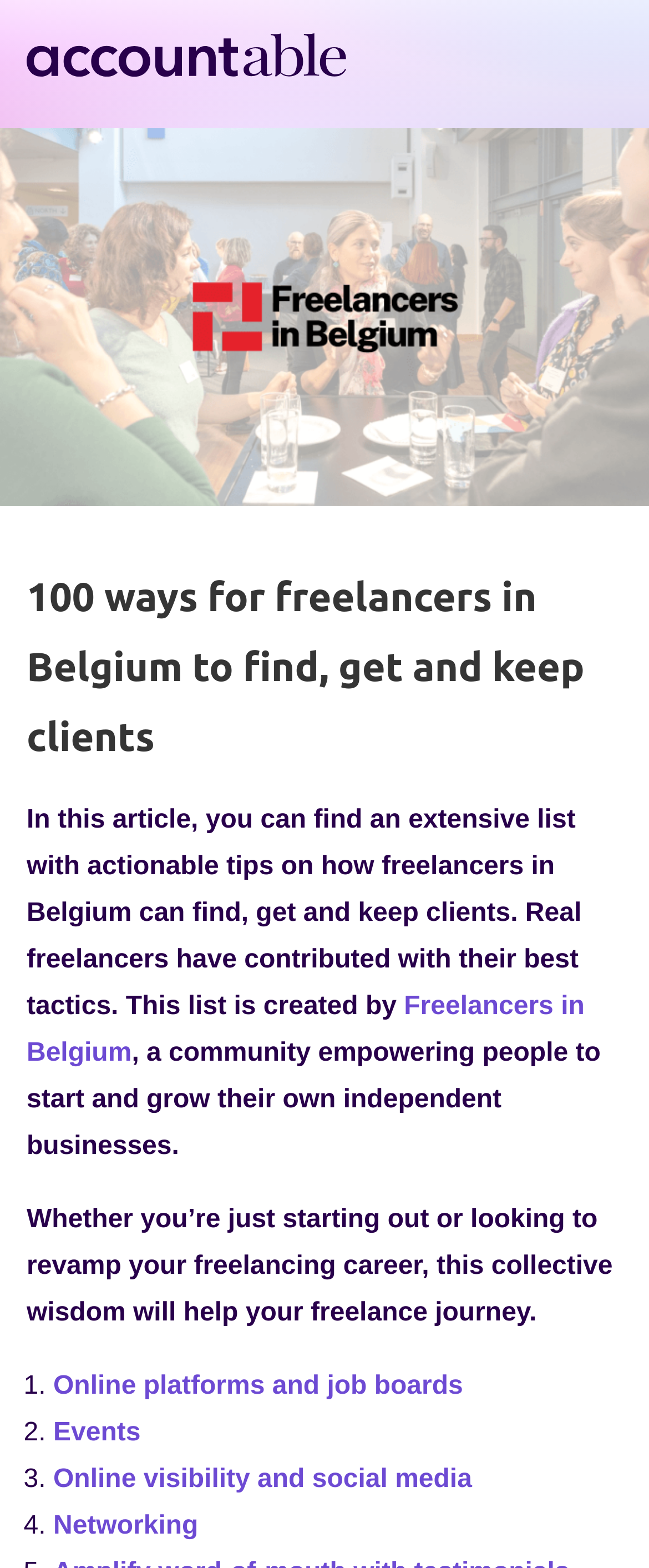How many tips are listed in the article?
Examine the image and give a concise answer in one word or a short phrase.

At least 4